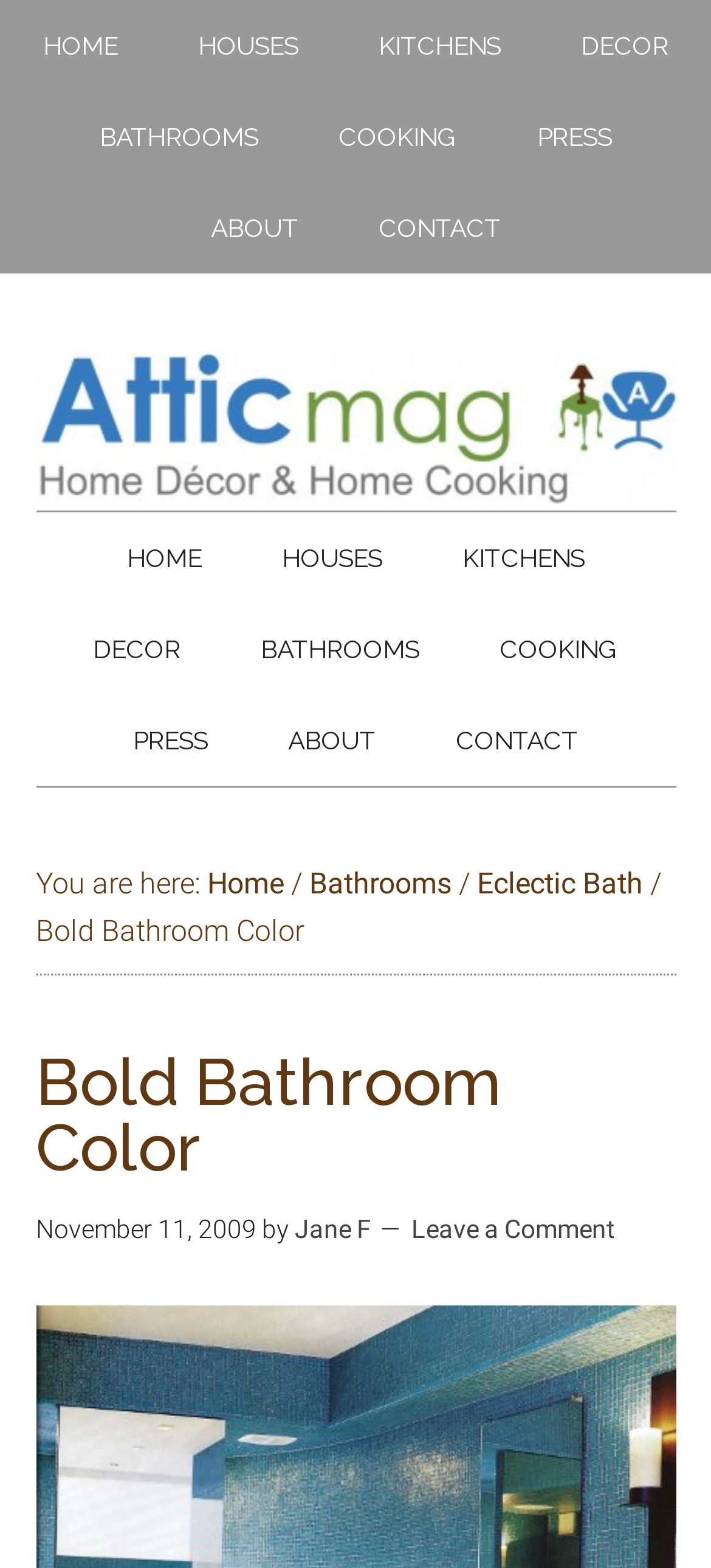Please determine the bounding box coordinates of the clickable area required to carry out the following instruction: "go to home page". The coordinates must be four float numbers between 0 and 1, represented as [left, top, right, bottom].

[0.009, 0.0, 0.217, 0.058]